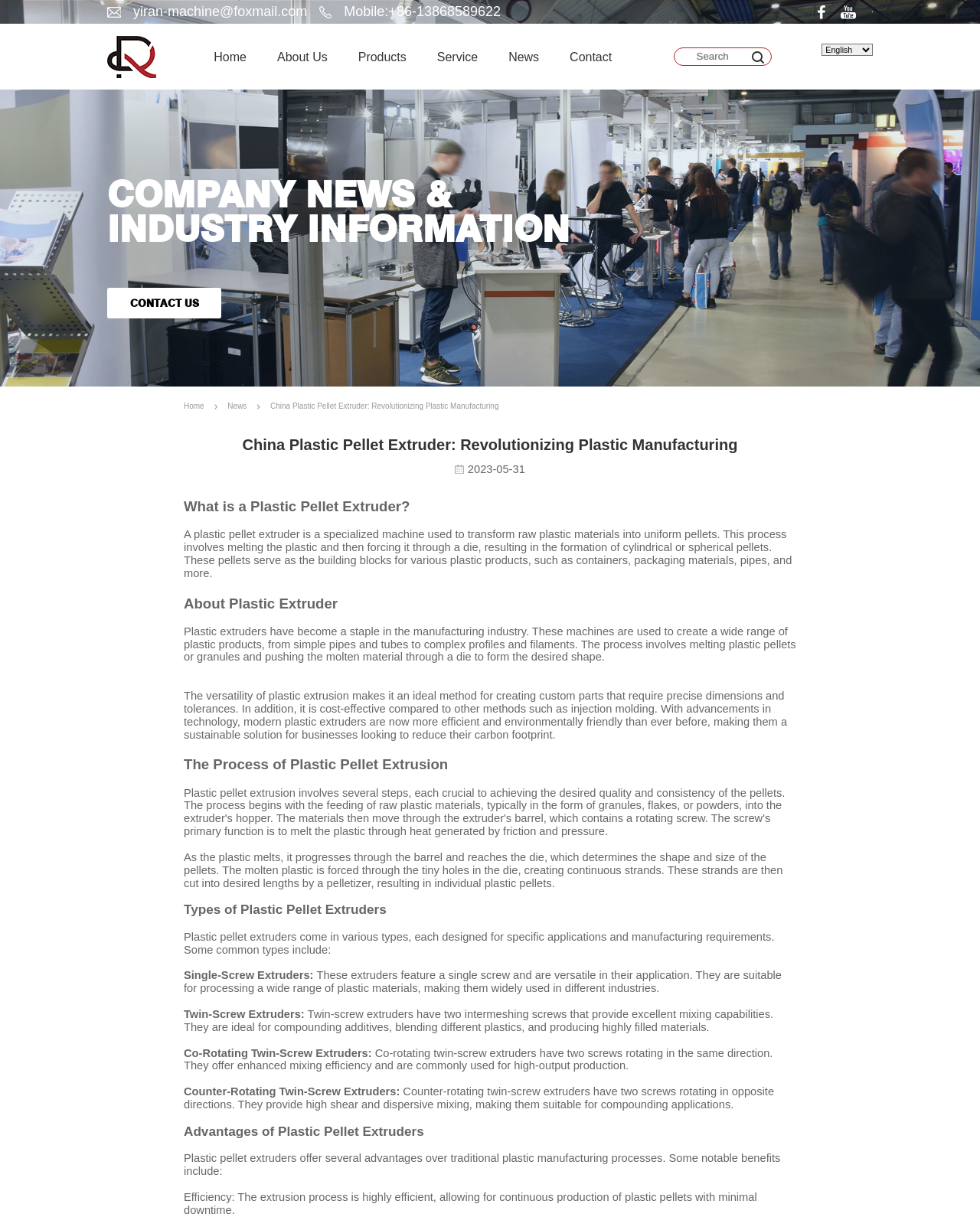Find the bounding box of the element with the following description: "CONTACT US". The coordinates must be four float numbers between 0 and 1, formatted as [left, top, right, bottom].

[0.109, 0.234, 0.226, 0.259]